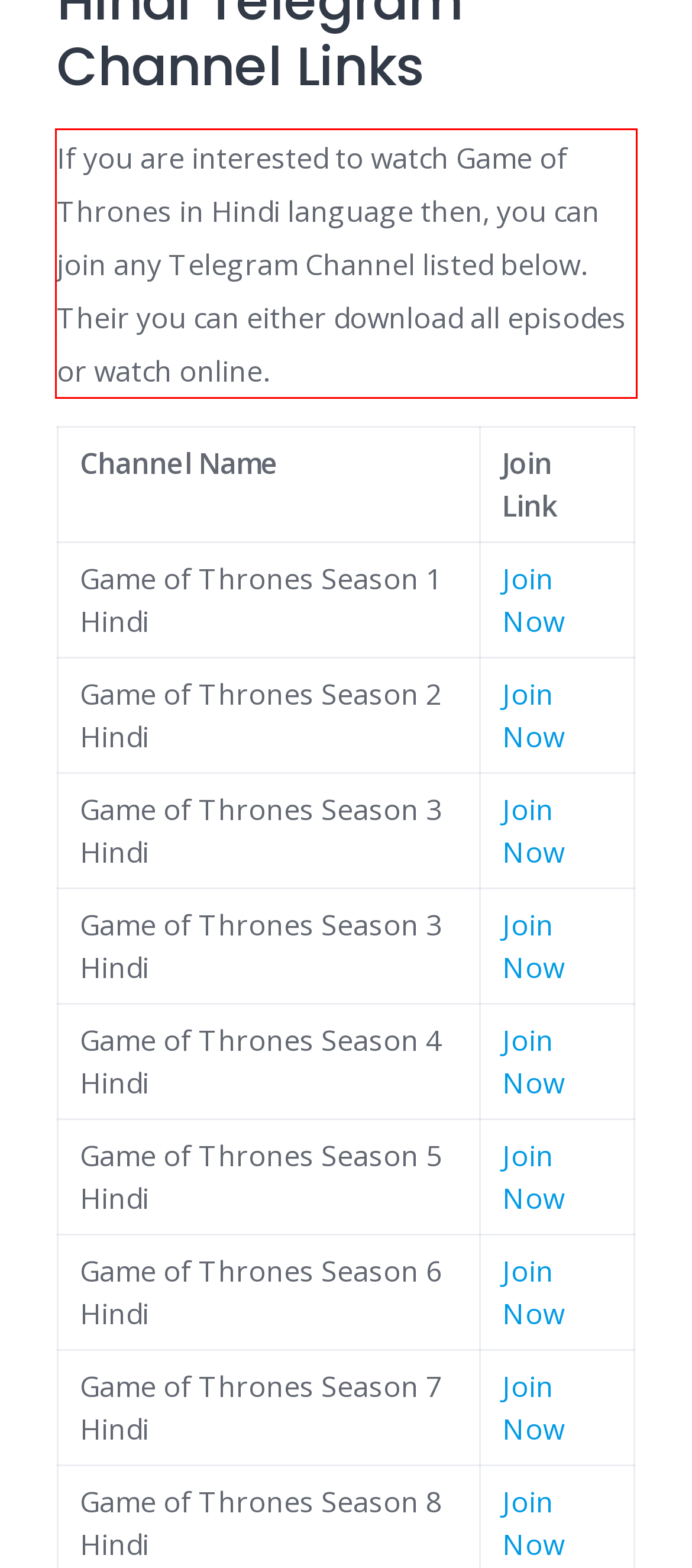Look at the provided screenshot of the webpage and perform OCR on the text within the red bounding box.

If you are interested to watch Game of Thrones in Hindi language then, you can join any Telegram Channel listed below. Their you can either download all episodes or watch online.